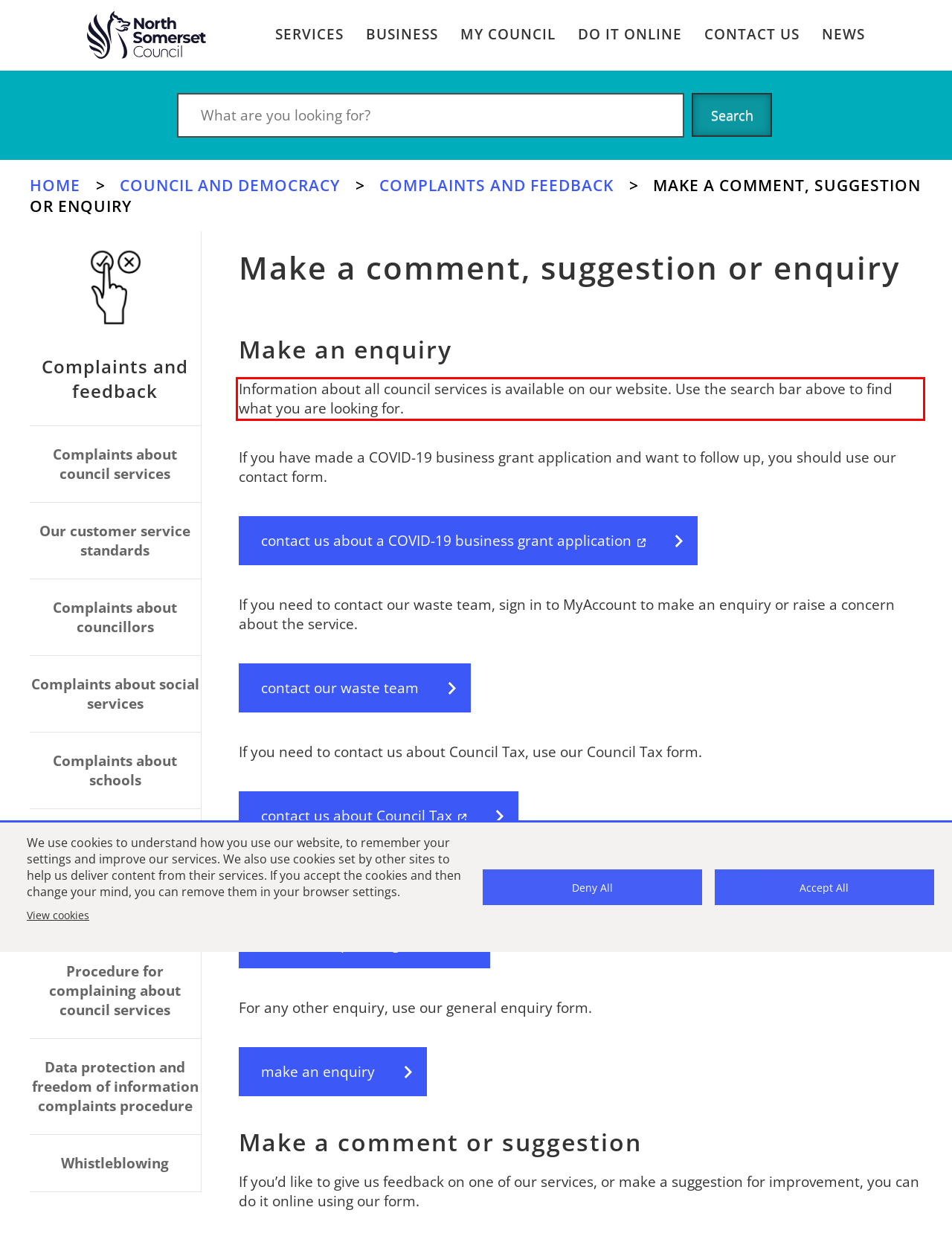Within the screenshot of a webpage, identify the red bounding box and perform OCR to capture the text content it contains.

Information about all council services is available on our website. Use the search bar above to find what you are looking for.